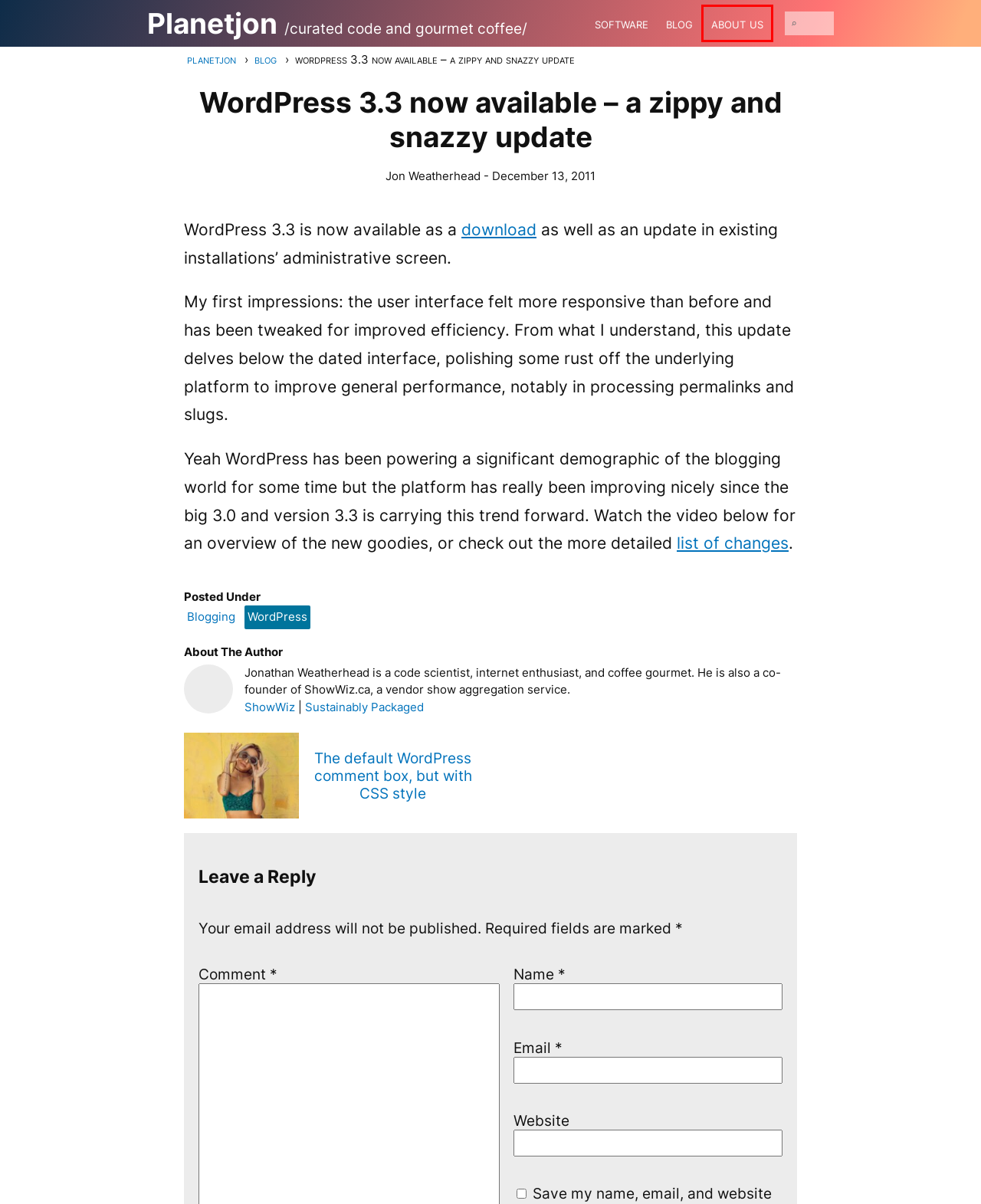You have a screenshot of a webpage, and a red bounding box highlights an element. Select the webpage description that best fits the new page after clicking the element within the bounding box. Options are:
A. Download – WordPress.org
B. ShowWiz
C. Planetjon – curated code and gourmet coffee
D. Blogging Archives – Planetjon
E. About Us – Planetjon
F. Sustainably Packaged
G. The default WordPress comment box, but with CSS style – Planetjon
H. Version 3.3 – Documentation – WordPress.org

E